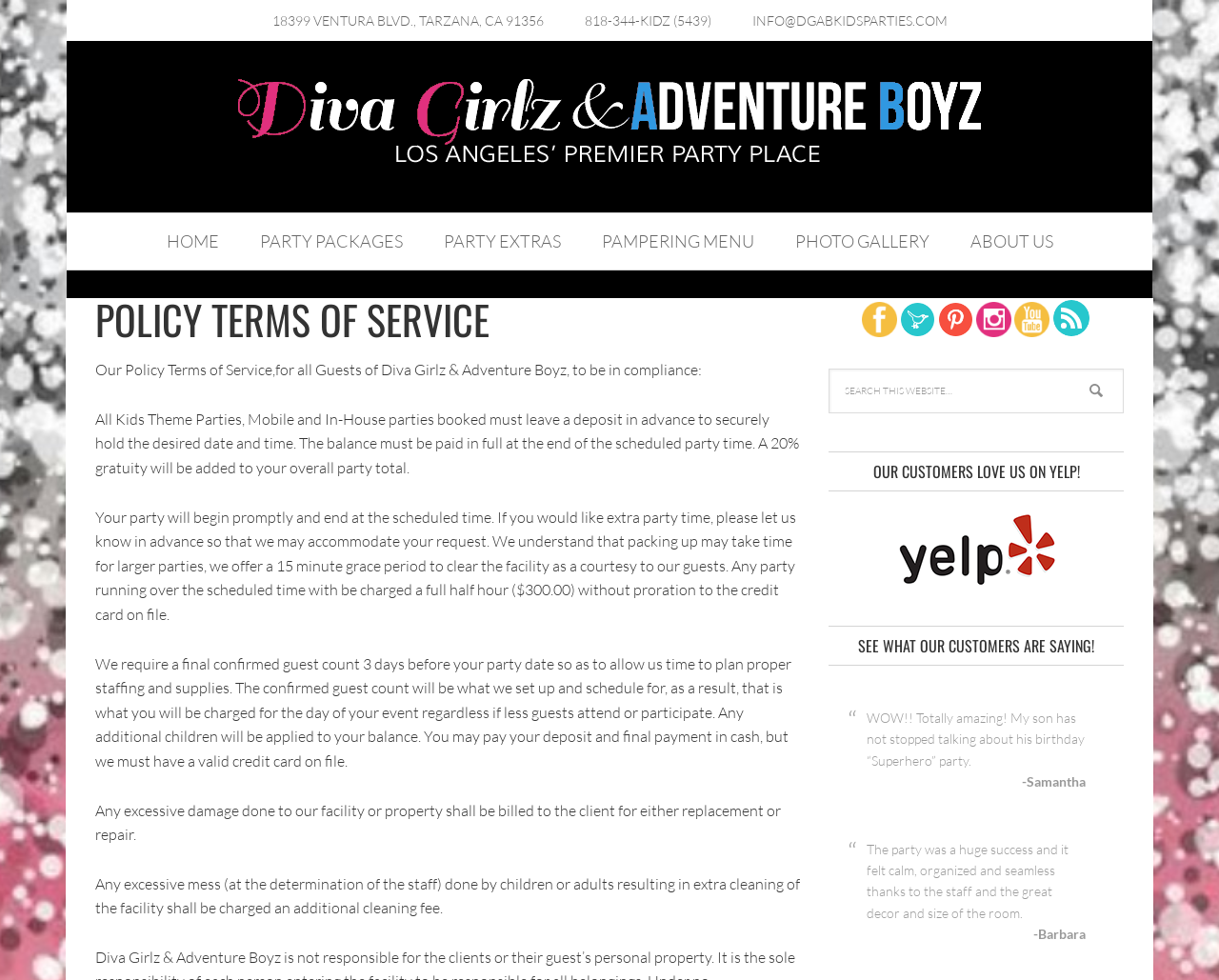Locate the bounding box coordinates of the element's region that should be clicked to carry out the following instruction: "Read the article about oral contraception". The coordinates need to be four float numbers between 0 and 1, i.e., [left, top, right, bottom].

None